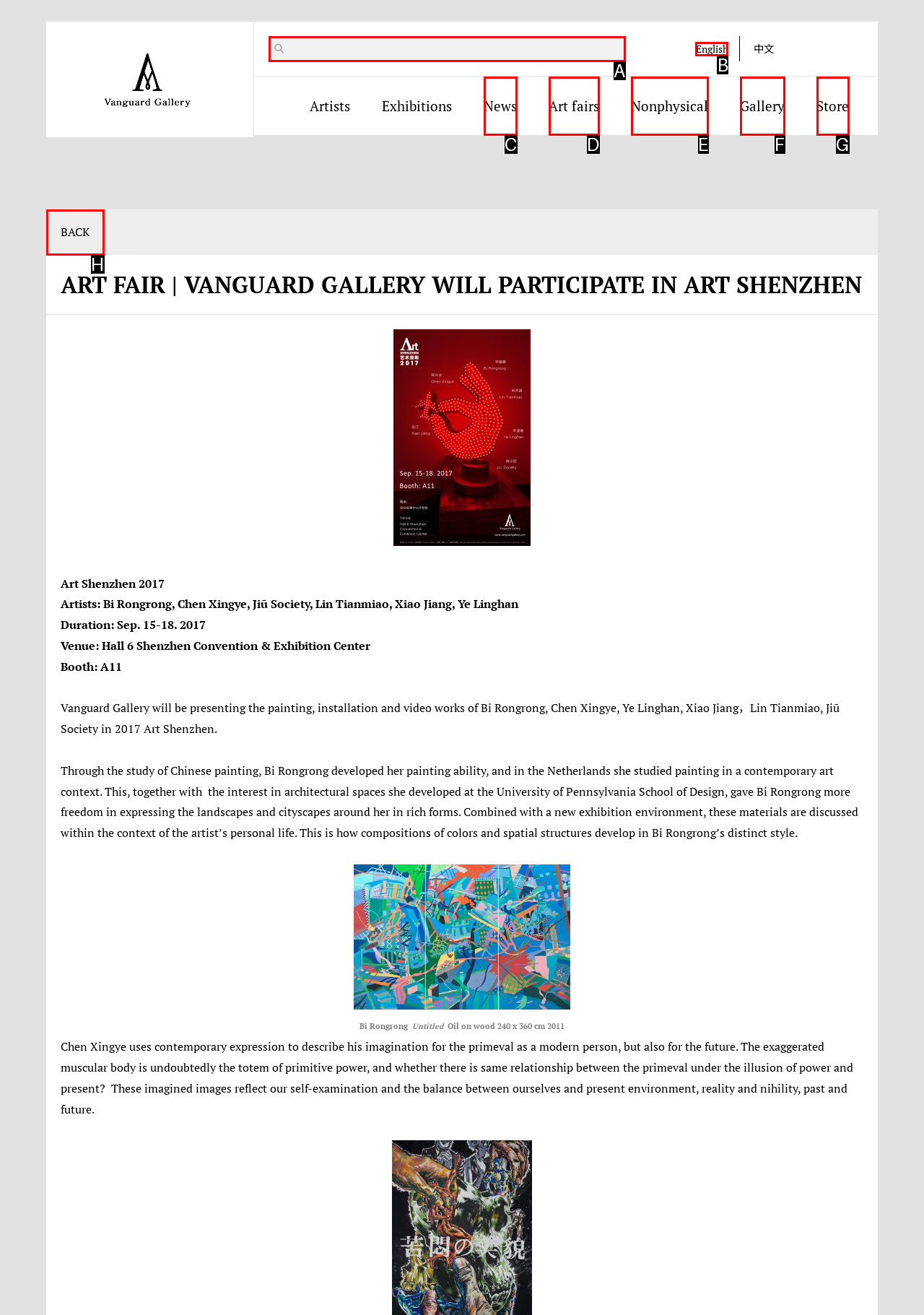Select the HTML element that best fits the description: name="s"
Respond with the letter of the correct option from the choices given.

A